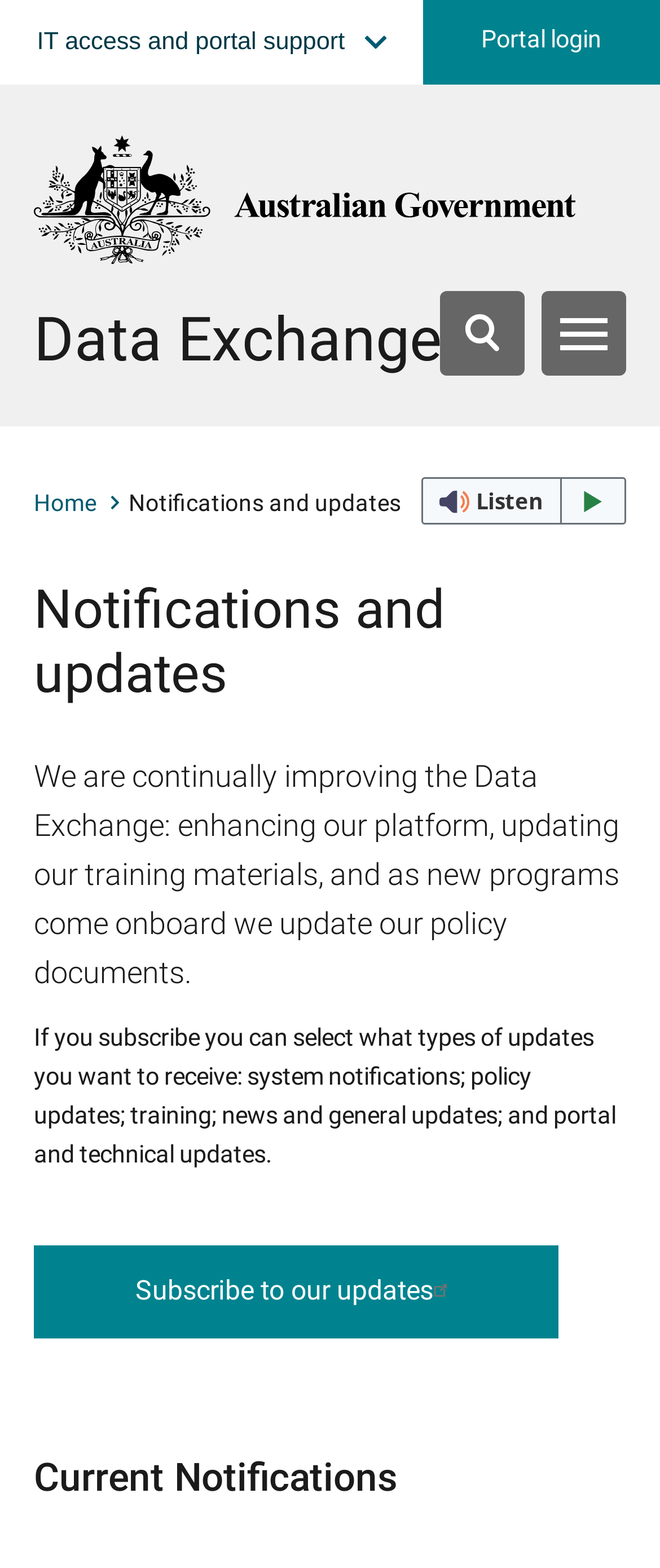Produce an elaborate caption capturing the essence of the webpage.

The webpage is titled "Notifications and updates | Data Exchange" and has a prominent link to "Australian Government | Data Exchange" at the top, accompanied by an image. Below this, there are two links, "Skip to main content" and "Skip to footer", which are likely accessibility features.

On the top right, there are three buttons: "Toggle search form", "Show IT access and portal support information", and "menu toggle". The "Portal login" link is situated to the right of the "Show IT access and portal support information" button.

A navigation breadcrumb is located below the top section, with a link to "Home" and a static text "Notifications and updates". Next to the breadcrumb, there is a button "ReadSpeaker webReader: Listen with webReader".

The main content area is divided into two sections. The first section has a heading "Notifications and updates" and contains two paragraphs of text. The first paragraph explains that the Data Exchange is continually improving, enhancing its platform, updating training materials, and updating policy documents. The second paragraph describes the types of updates that can be received through subscription, including system notifications, policy updates, training, news, and portal and technical updates. There is also a link to "Subscribe to our updates" with an external link icon.

The second section has a heading "Current Notifications" but does not contain any specific notifications.